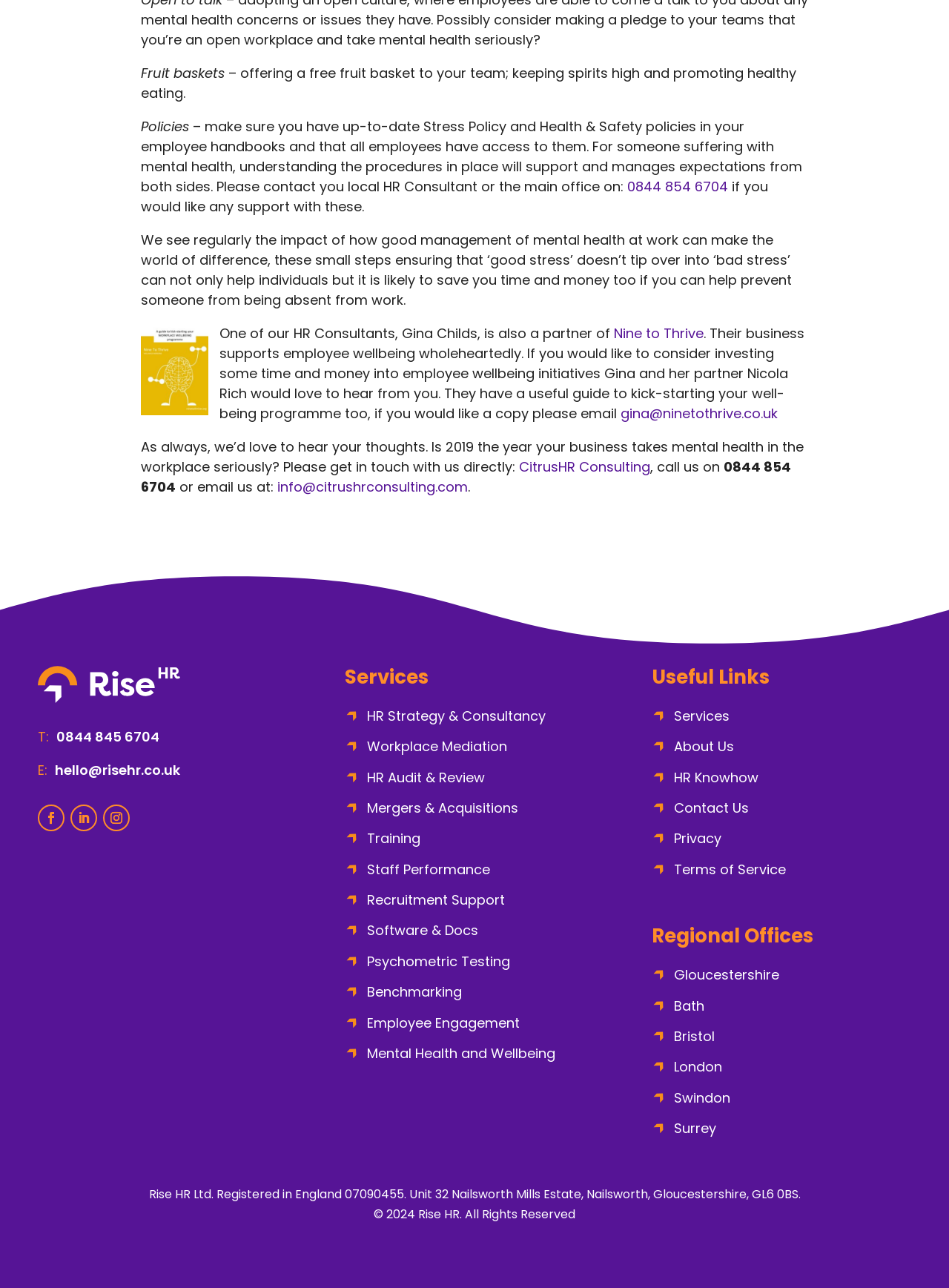Are there any images on this webpage?
Please interpret the details in the image and answer the question thoroughly.

I found multiple image elements on the webpage, including the Rise HR logo and the Nine to Thrive logo, which suggests that the webpage uses images to enhance its content and visual appeal.